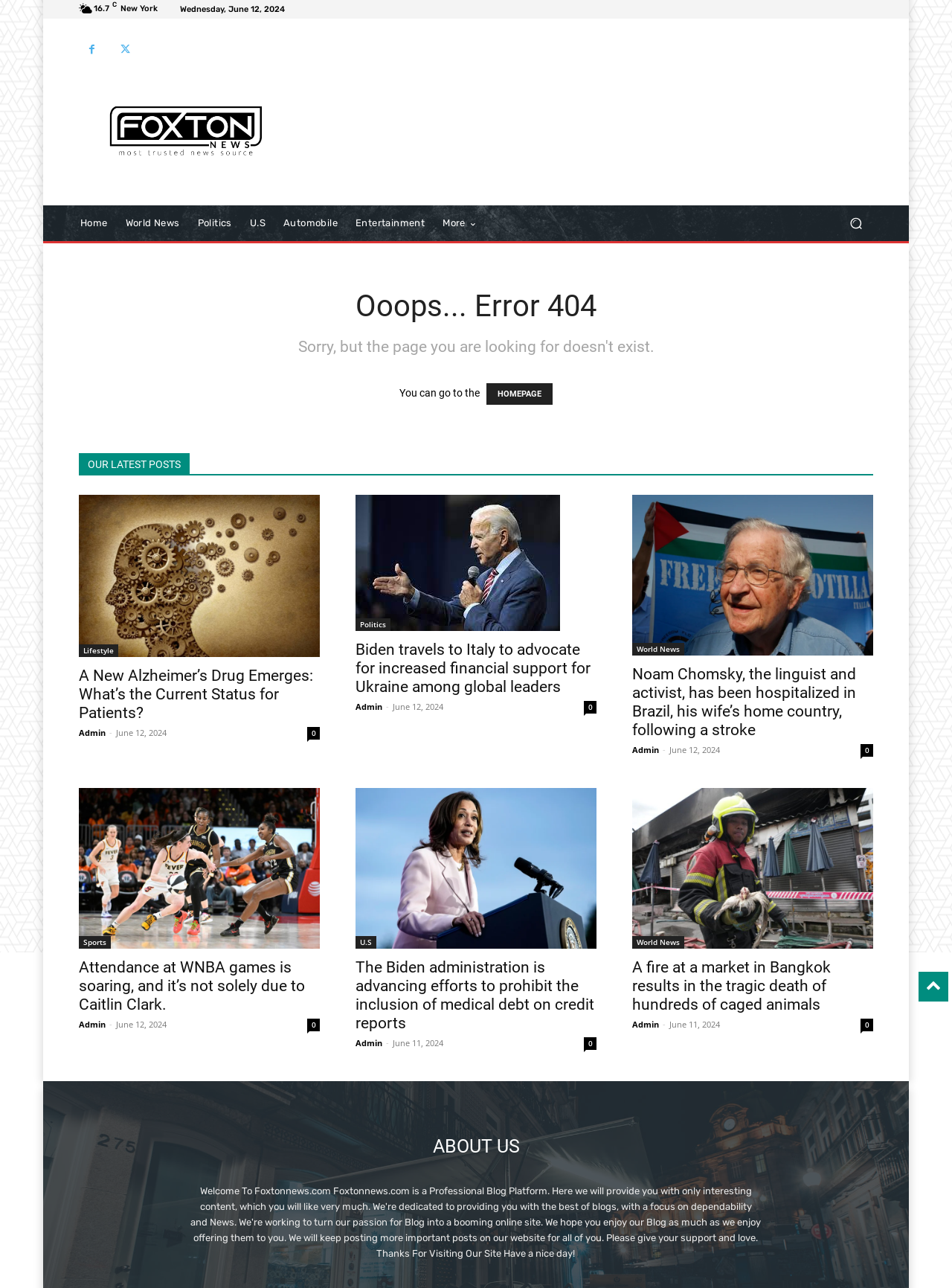Can you find the bounding box coordinates for the element to click on to achieve the instruction: "read more about A New Alzheimer’s Drug Emerges"?

[0.083, 0.384, 0.336, 0.51]